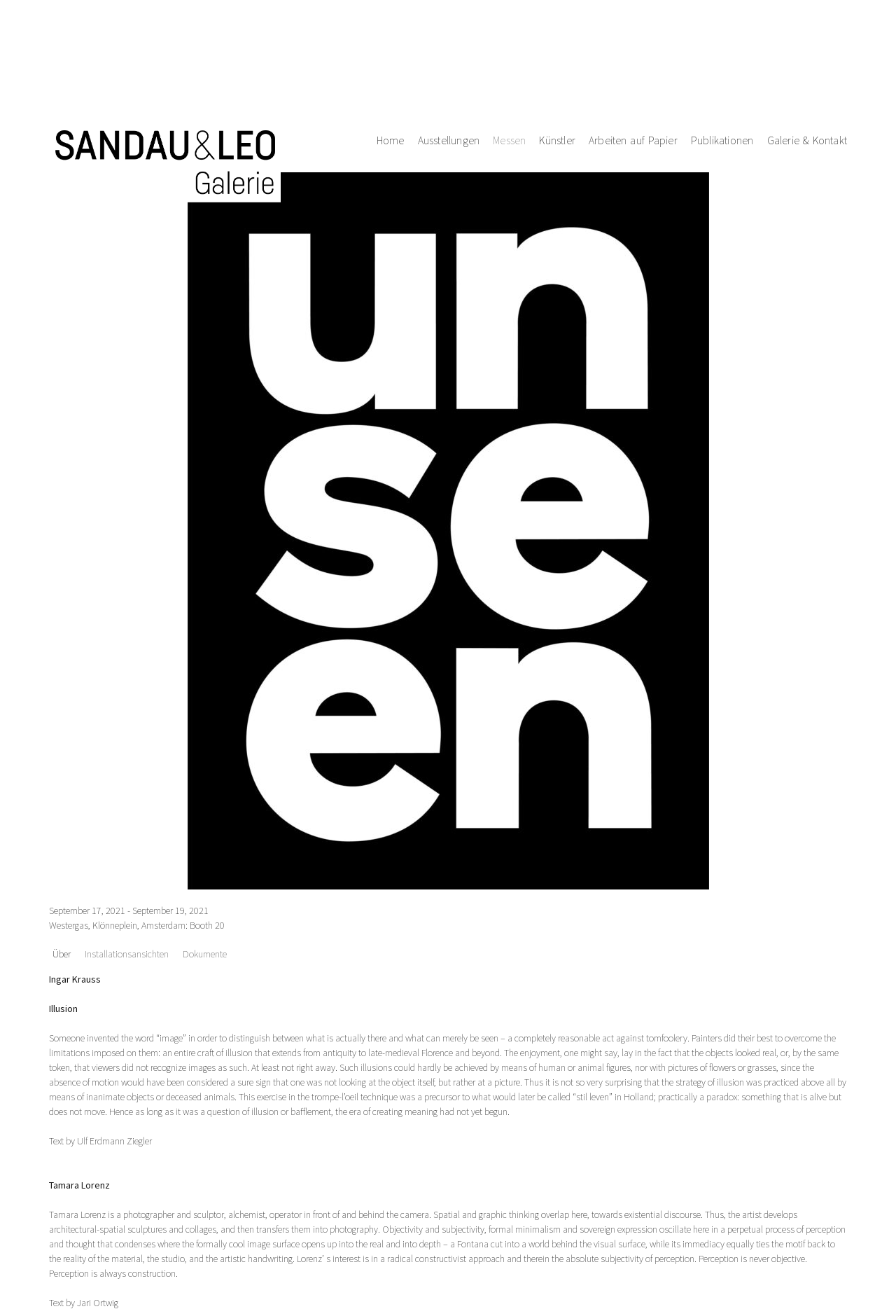What is the name of the photo fair?
Please respond to the question with a detailed and well-explained answer.

I found the answer by looking at the heading 'UNSEEN – UNSEEN PHOTO FAIR' which is a prominent element on the webpage, indicating that it is the name of the photo fair.